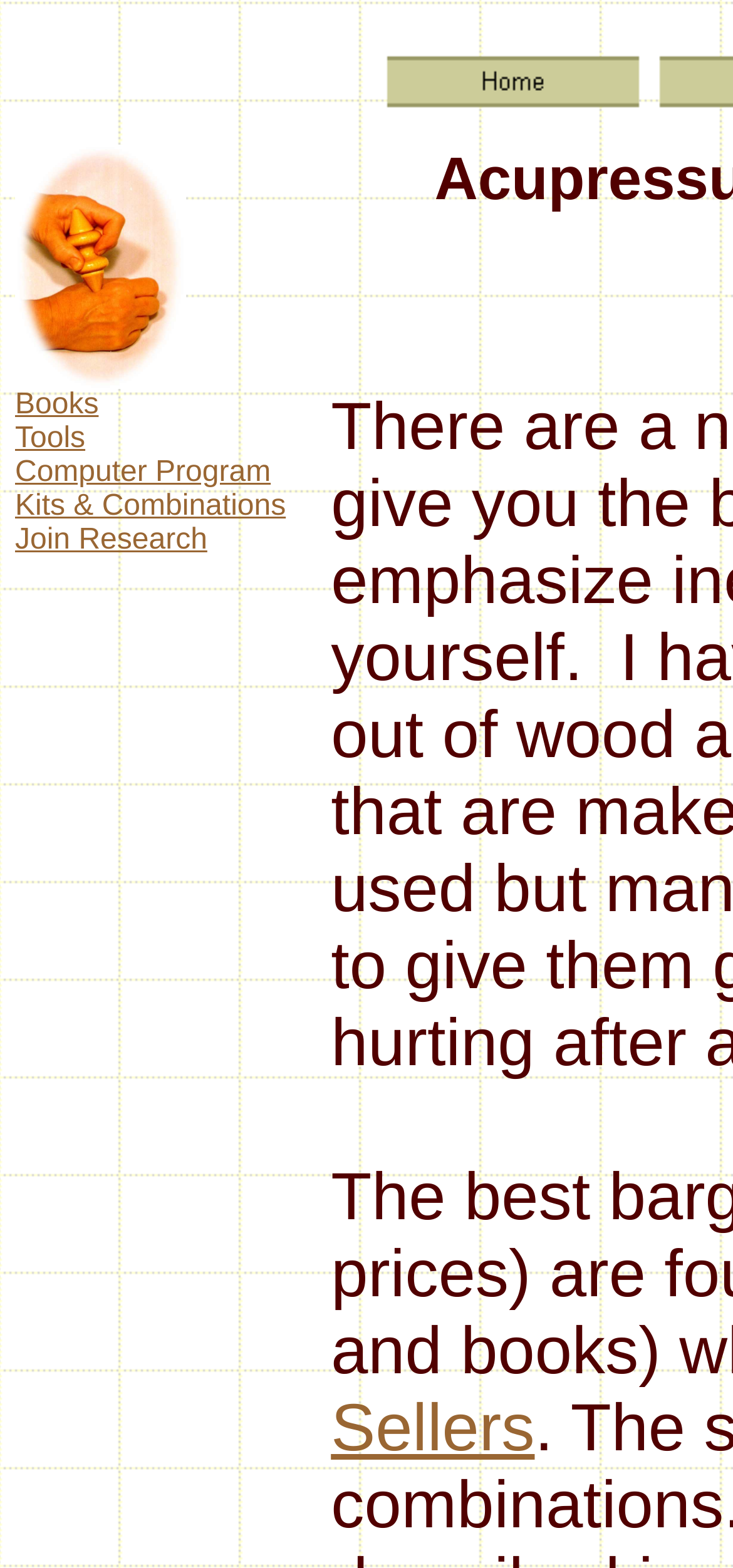Offer an in-depth caption of the entire webpage.

The webpage is titled "Products" and appears to be a navigation page. At the top, there is a prominent link to "Home" accompanied by an image, taking up a significant portion of the top section. 

On the left side, there is a vertical list of links, including "Books", "Tools", "Computer Program", "Kits & Combinations", and "Join Research". These links are stacked on top of each other, with the "Books" link at the top and "Join Research" at the bottom. 

Additionally, there is a small, unidentified image located above the "Books" link.